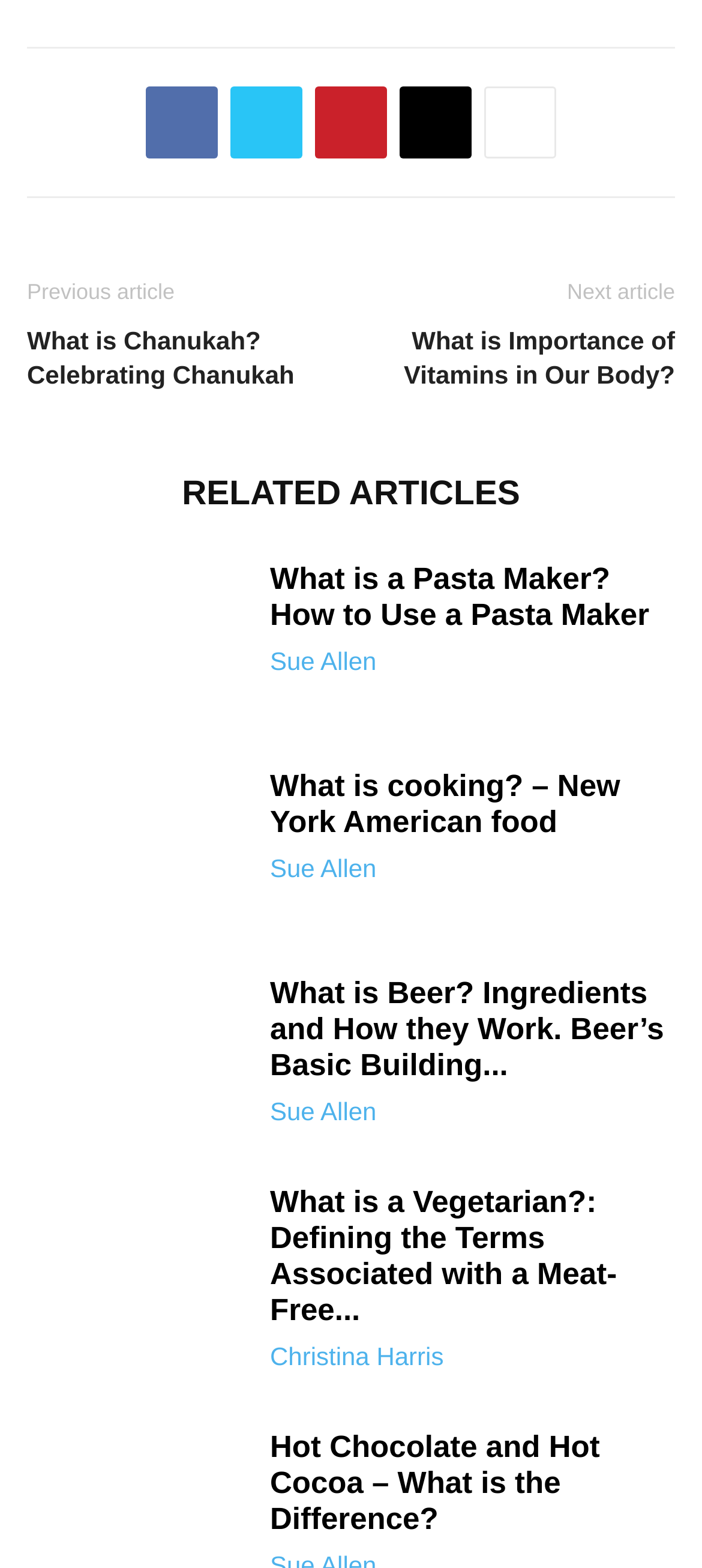Answer the following query with a single word or phrase:
How many related articles are there on this webpage?

6